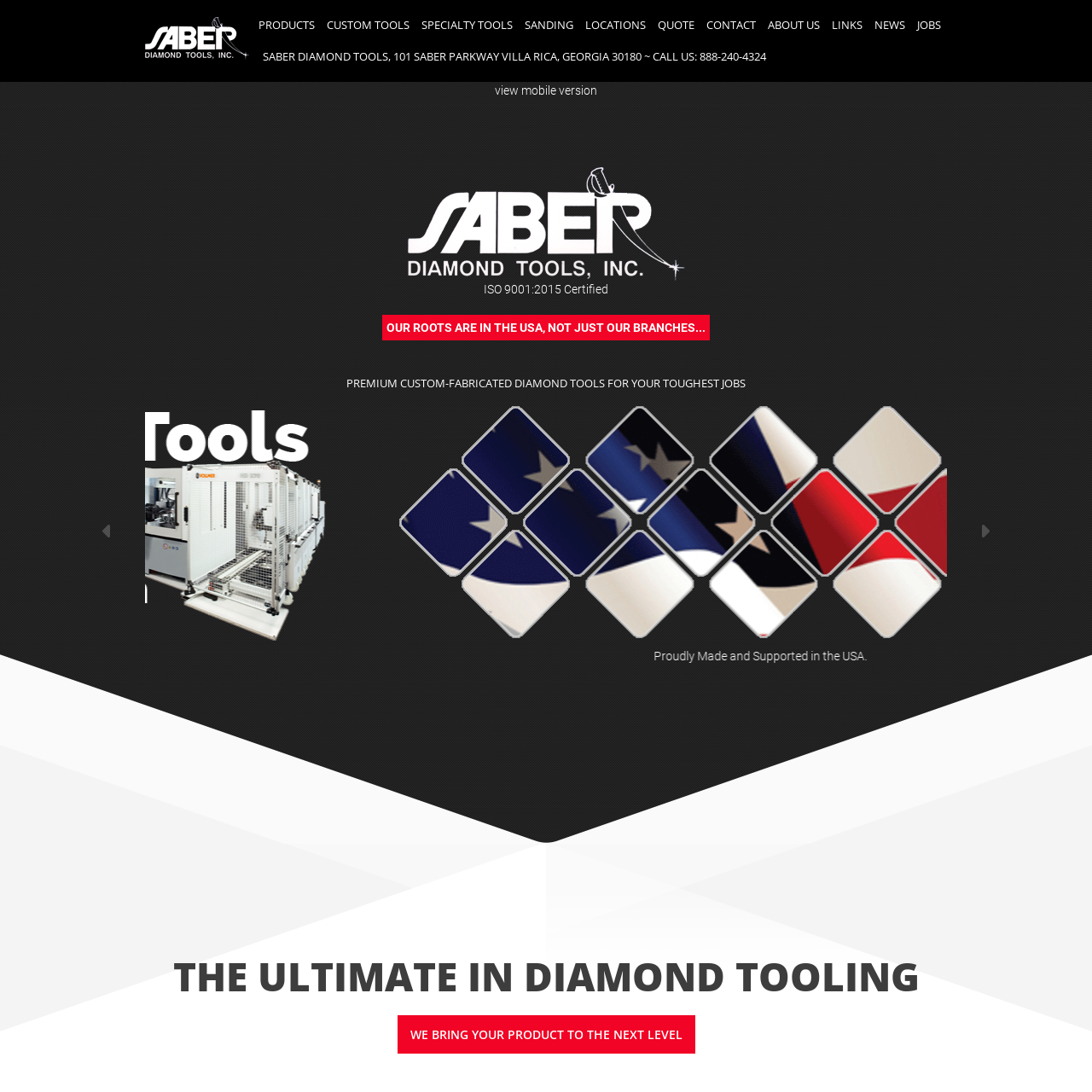What is the background of the image?
Observe the image inside the red bounding box and give a concise answer using a single word or phrase.

Clean